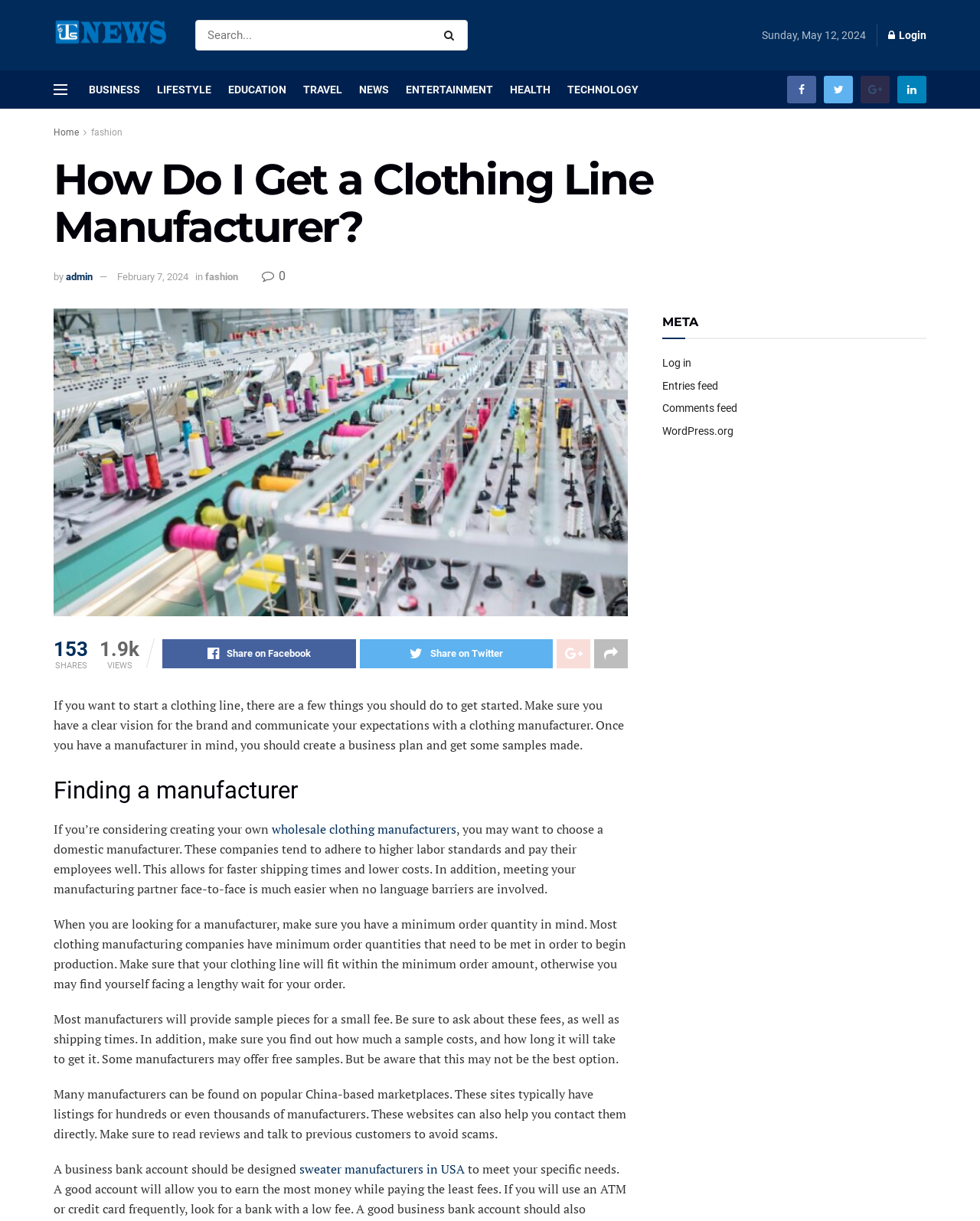Please identify the bounding box coordinates of the region to click in order to complete the given instruction: "Read about how to get a clothing line manufacturer". The coordinates should be four float numbers between 0 and 1, i.e., [left, top, right, bottom].

[0.055, 0.128, 0.945, 0.205]